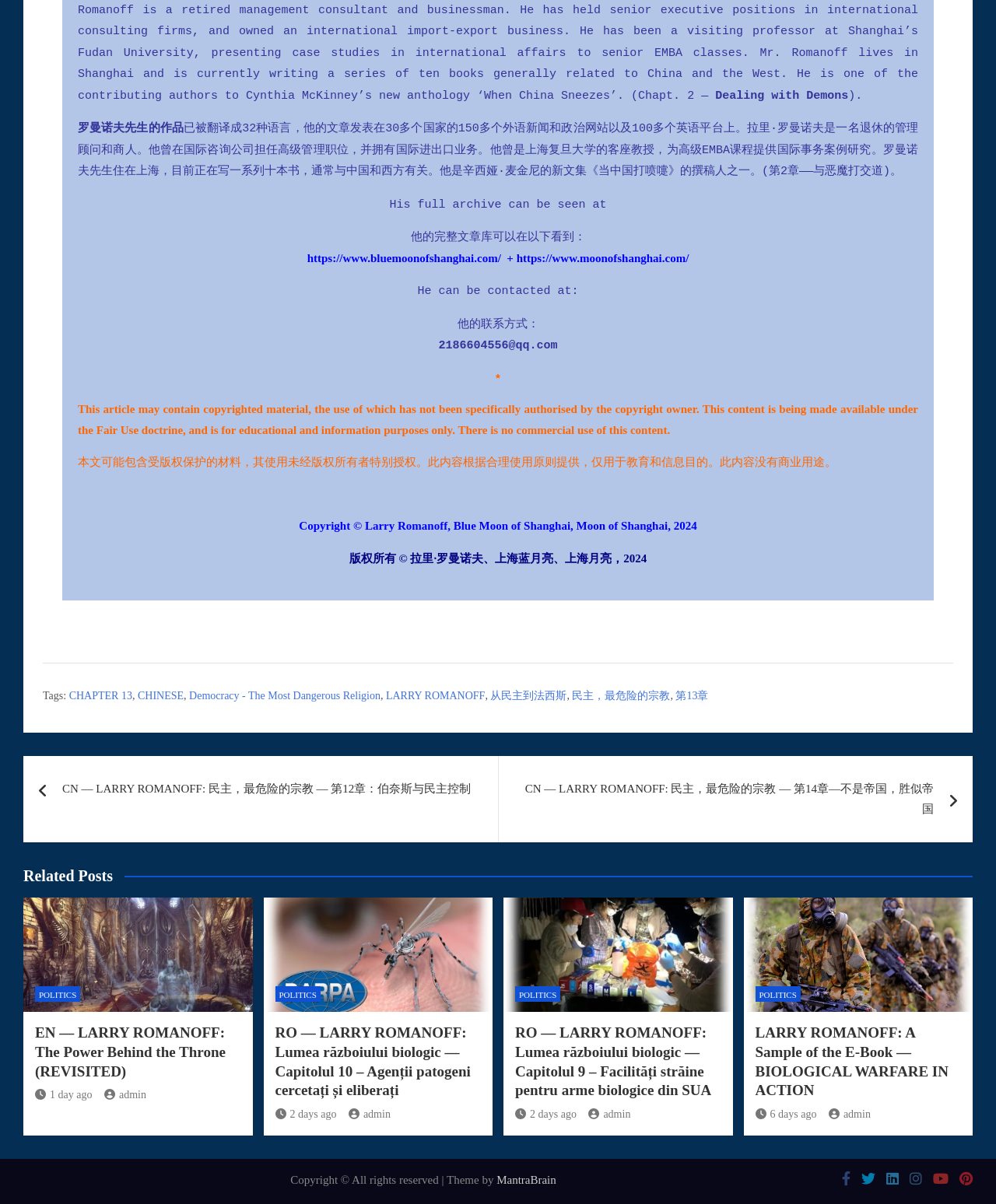Could you find the bounding box coordinates of the clickable area to complete this instruction: "Go to the next post"?

[0.5, 0.628, 0.977, 0.7]